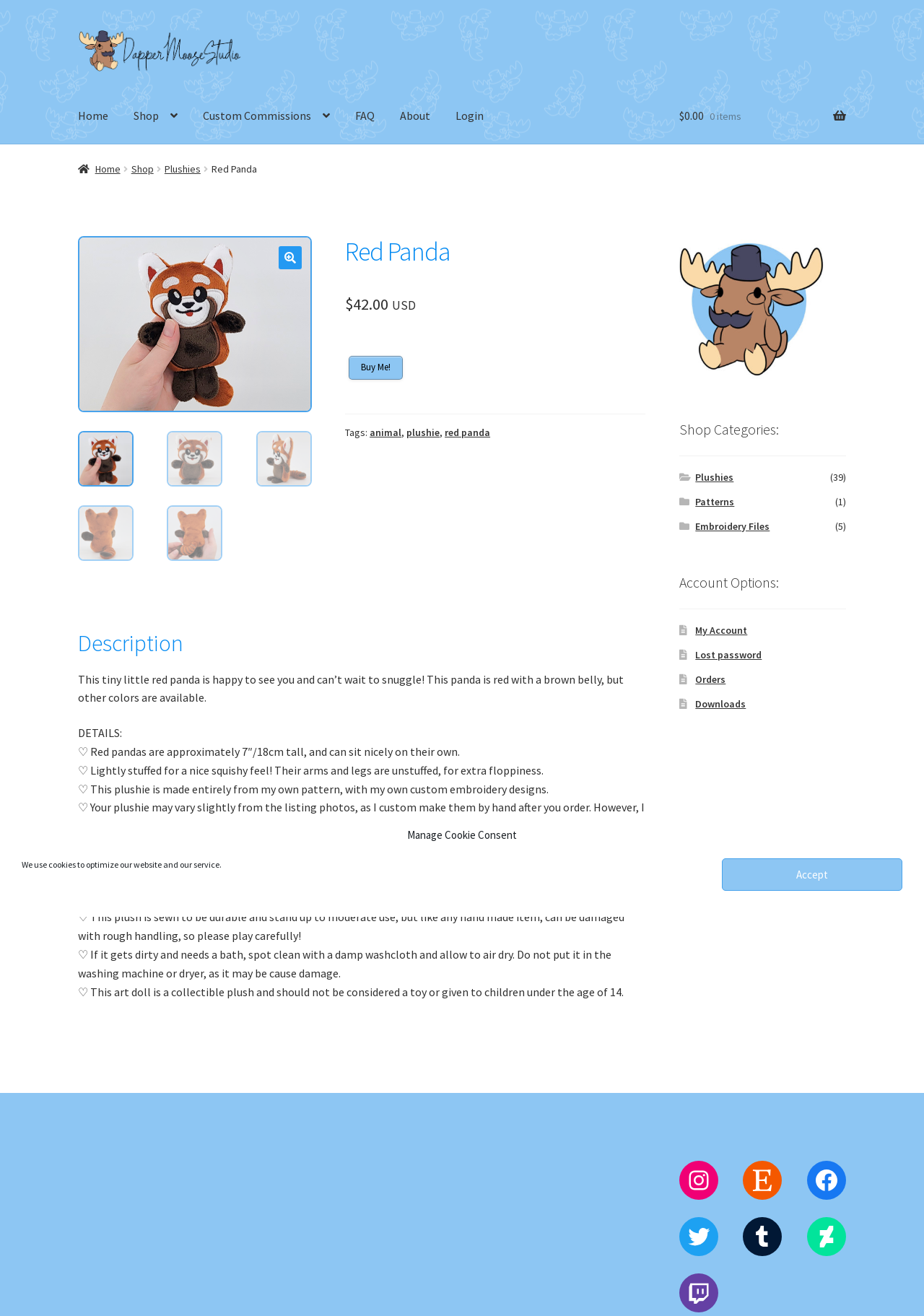Please determine the bounding box coordinates of the element's region to click for the following instruction: "View the 'Red Panda' product details".

[0.374, 0.18, 0.699, 0.204]